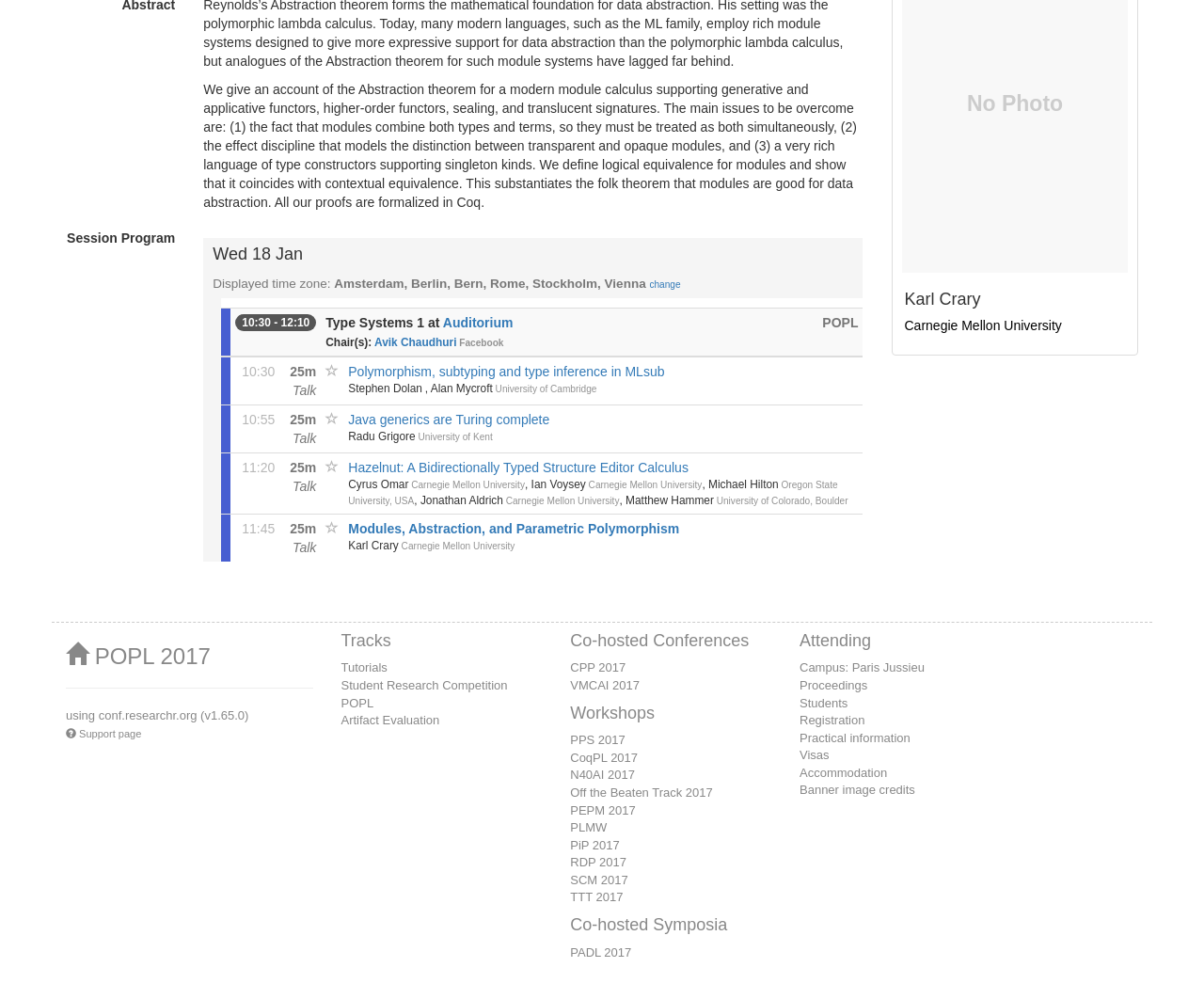Locate the bounding box of the UI element defined by this description: "Campus: Paris Jussieu". The coordinates should be given as four float numbers between 0 and 1, formatted as [left, top, right, bottom].

[0.664, 0.661, 0.768, 0.676]